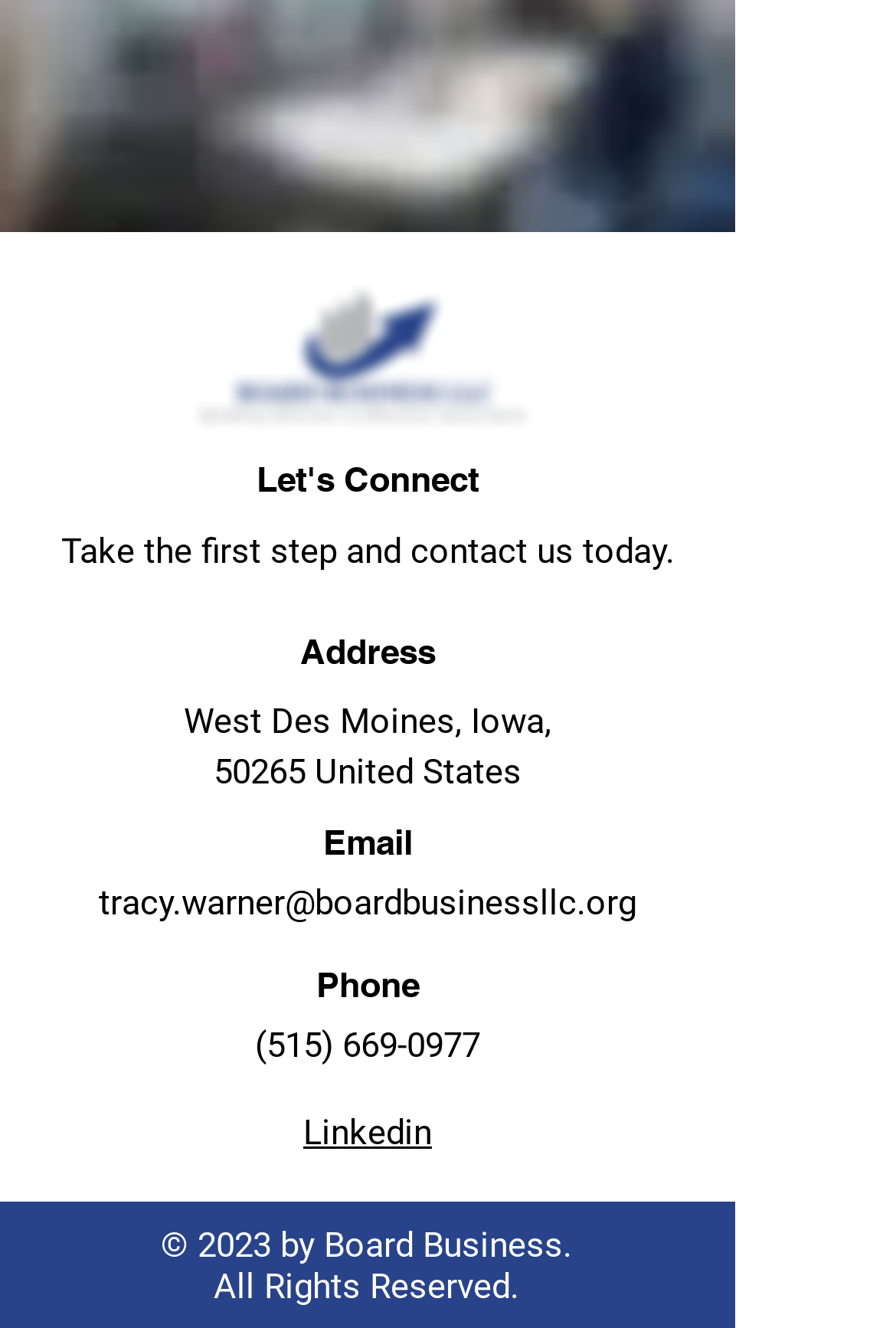Based on the provided description, "50265 United States", find the bounding box of the corresponding UI element in the screenshot.

[0.238, 0.566, 0.582, 0.597]